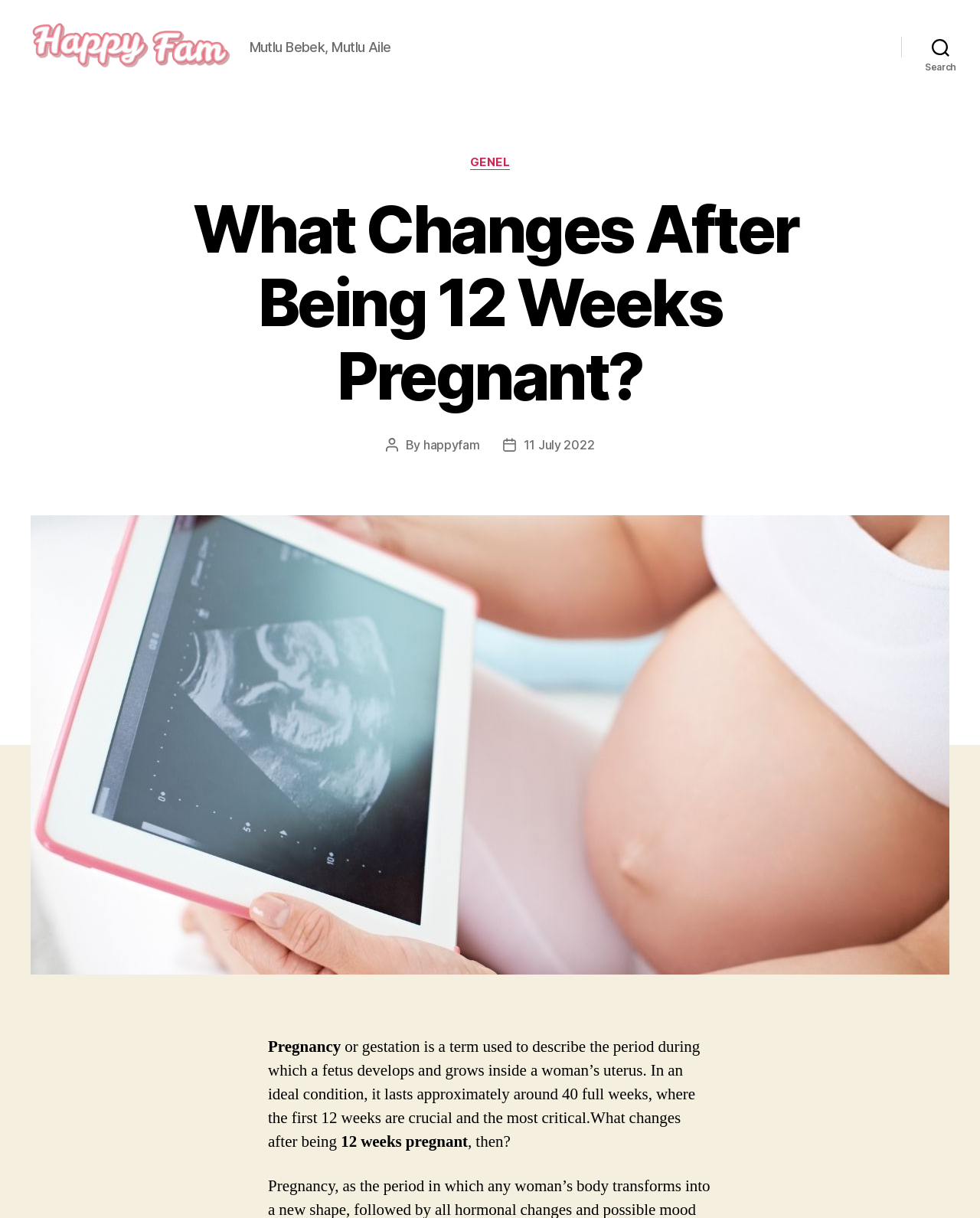What is the image on the webpage about?
Look at the image and respond with a one-word or short-phrase answer.

12 weeks pregnant